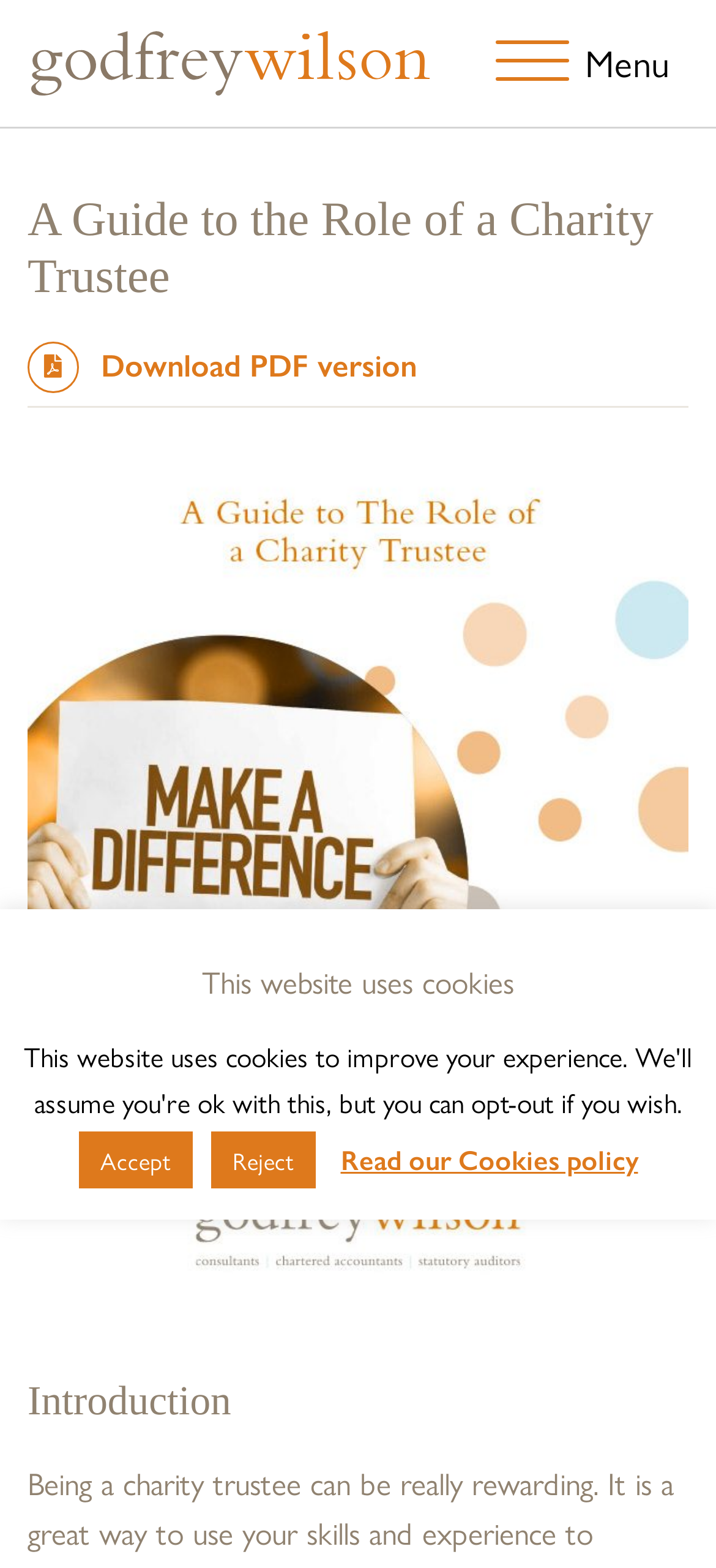What is the format of the downloadable document?
Using the image, provide a detailed and thorough answer to the question.

The link ' Download PDF version' suggests that the downloadable document is in PDF format. The '' symbol is likely a download icon, and the text 'Download PDF version' explicitly states the format of the document.